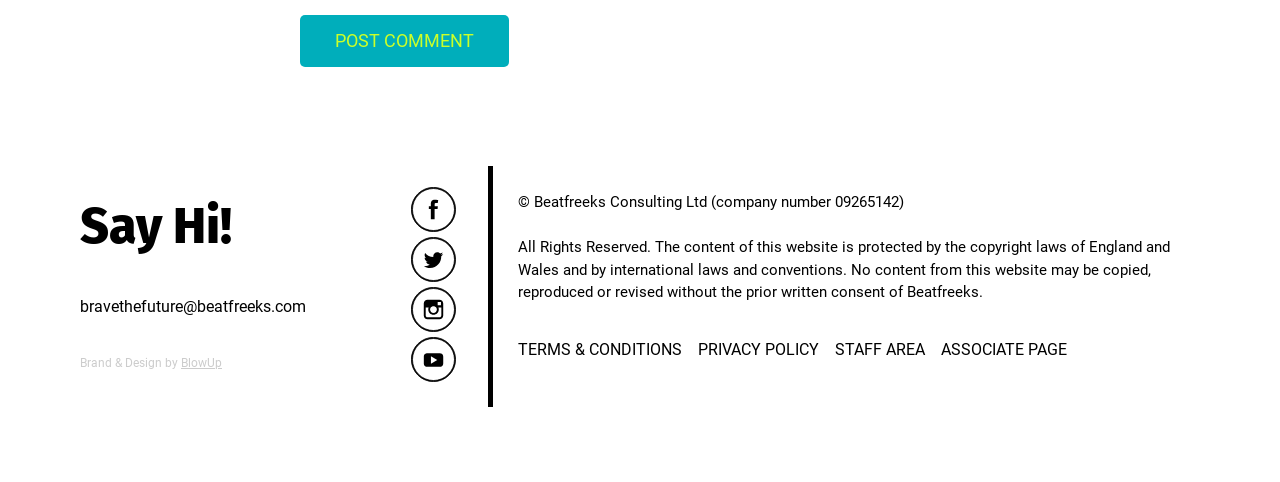Please find the bounding box coordinates of the element that needs to be clicked to perform the following instruction: "Click the 'Post Comment' button". The bounding box coordinates should be four float numbers between 0 and 1, represented as [left, top, right, bottom].

[0.234, 0.032, 0.398, 0.139]